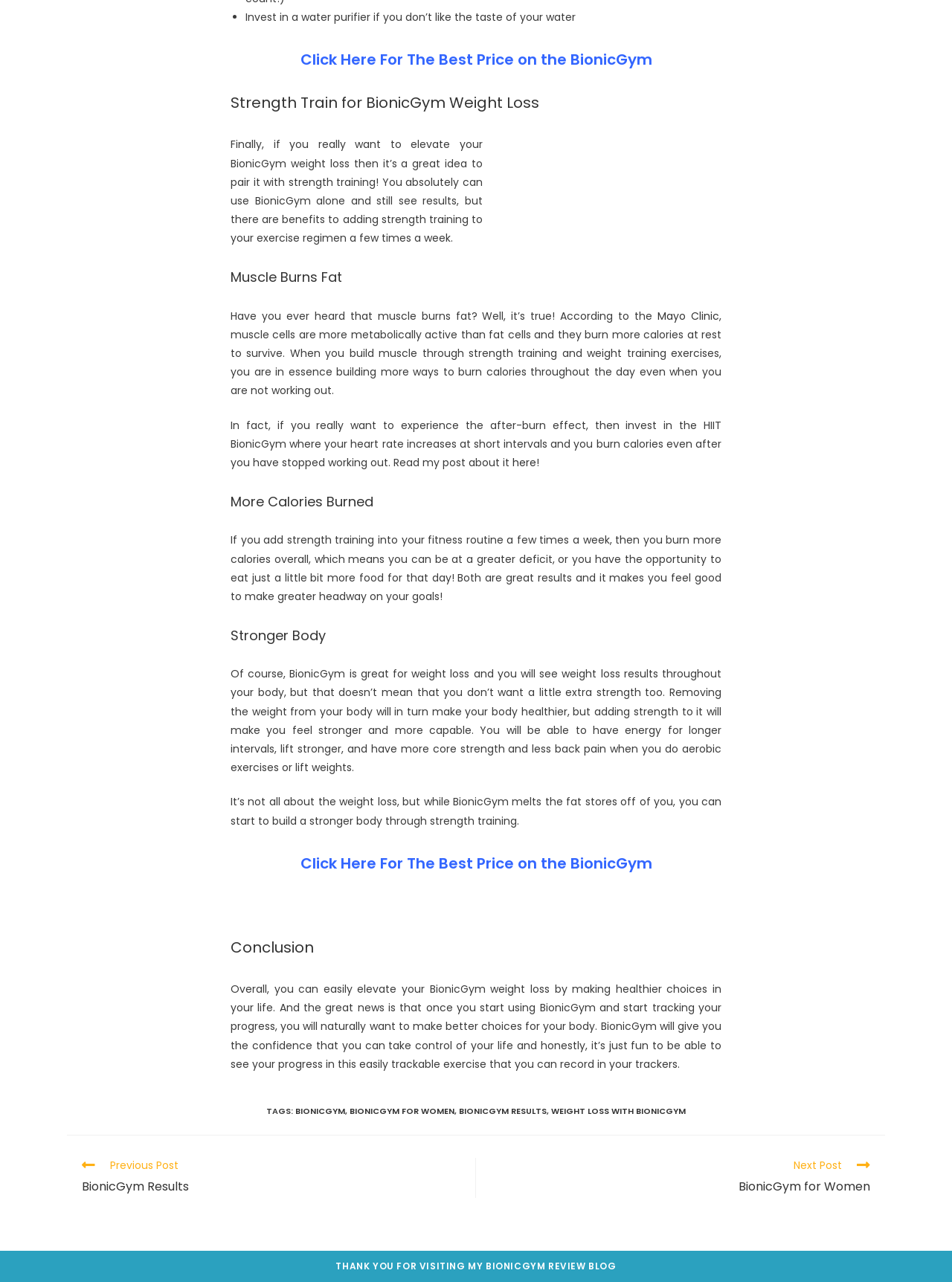What is the benefit of adding strength training to BionicGym?
Please respond to the question thoroughly and include all relevant details.

According to the webpage, adding strength training to BionicGym can help burn more calories, which can lead to greater weight loss results. This is because muscle cells are more metabolically active than fat cells and burn more calories at rest to survive.